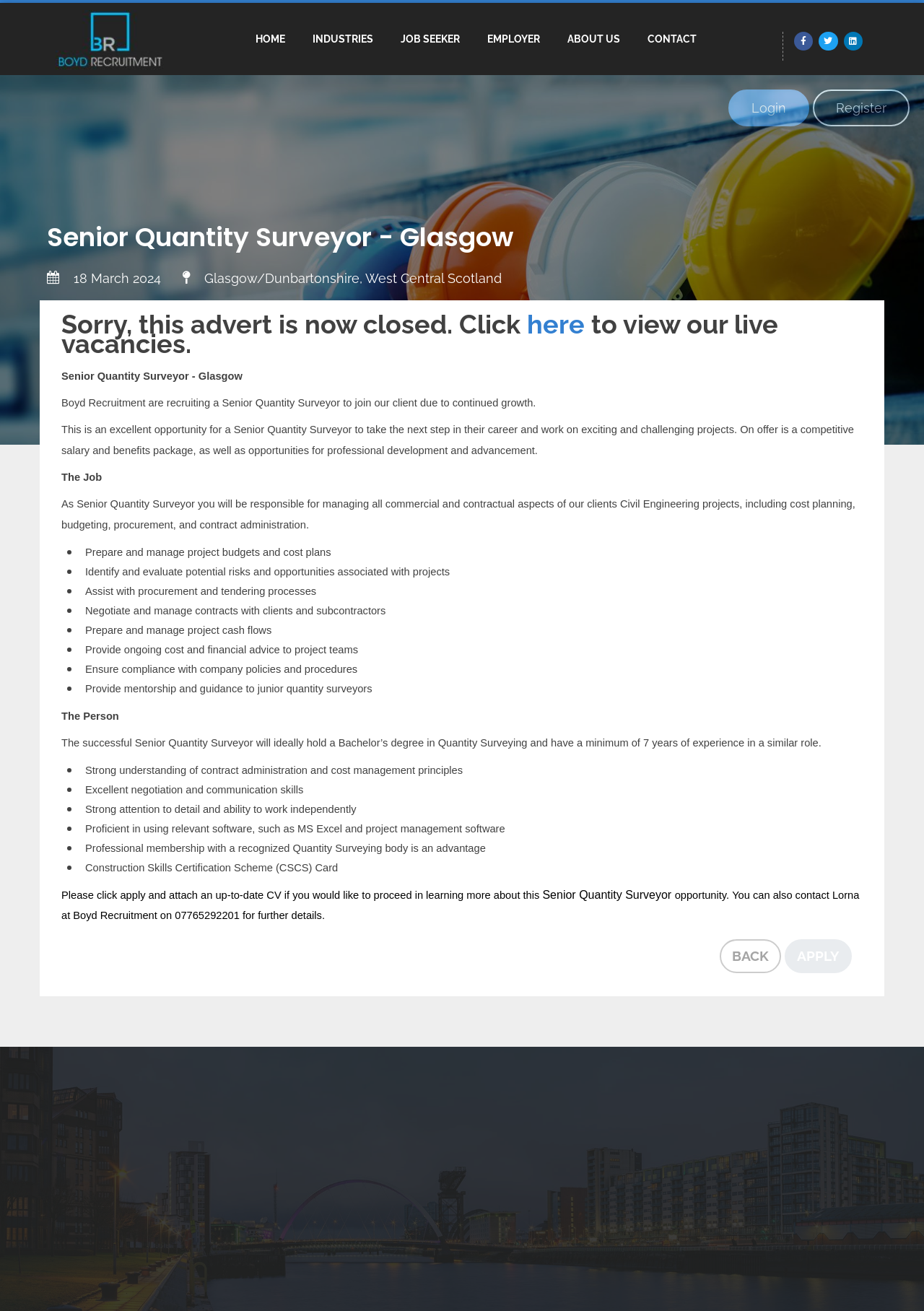How can you contact the recruiter for further details?
Give a single word or phrase as your answer by examining the image.

07765292201